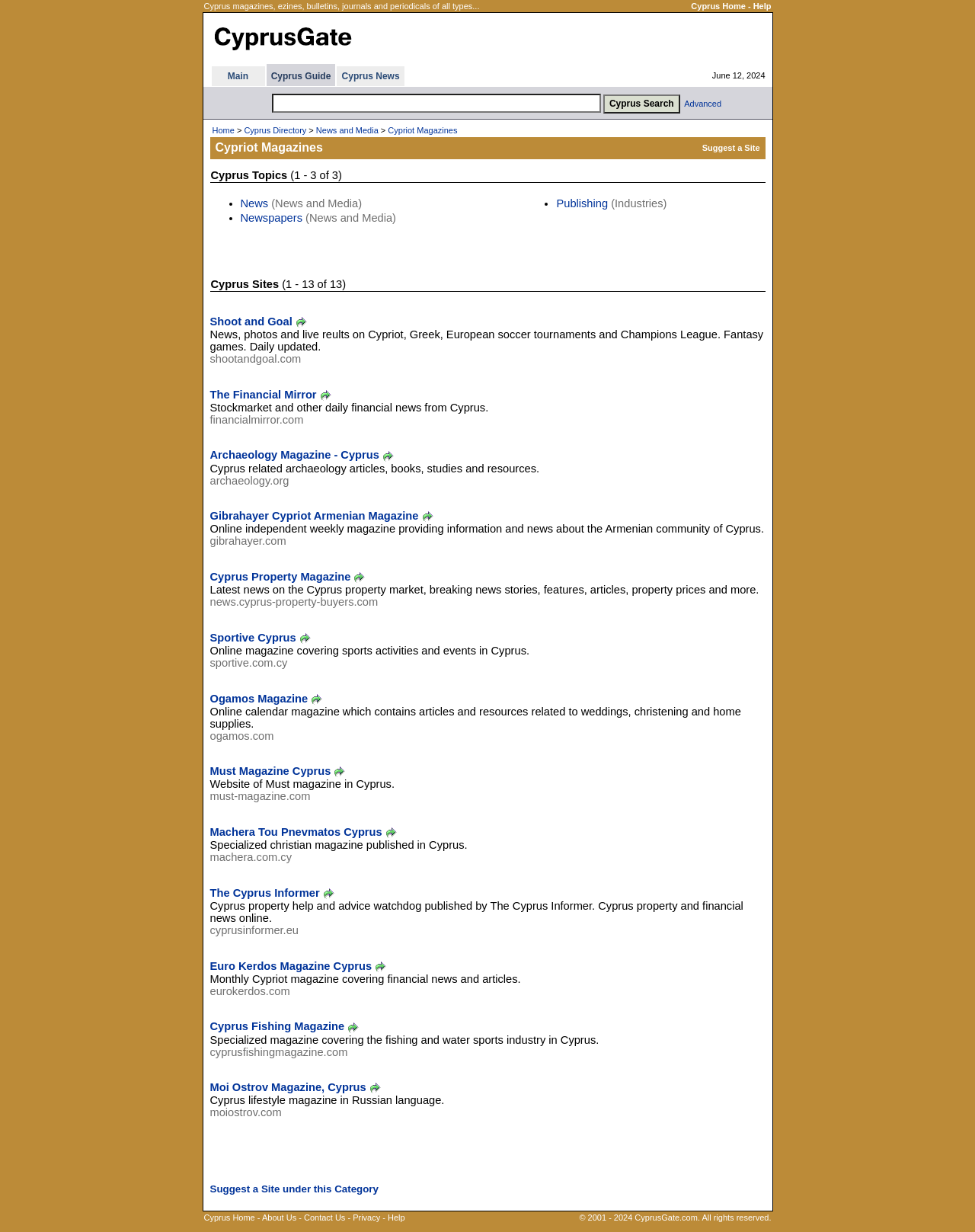What is the purpose of the 'Cyprus Search' textbox?
Analyze the image and provide a thorough answer to the question.

I inferred the purpose of the 'Cyprus Search' textbox by looking at its location on the webpage and its proximity to the 'Advanced' link. It appears to be a search function that allows users to search for content related to Cyprus, which is the main topic of the webpage.